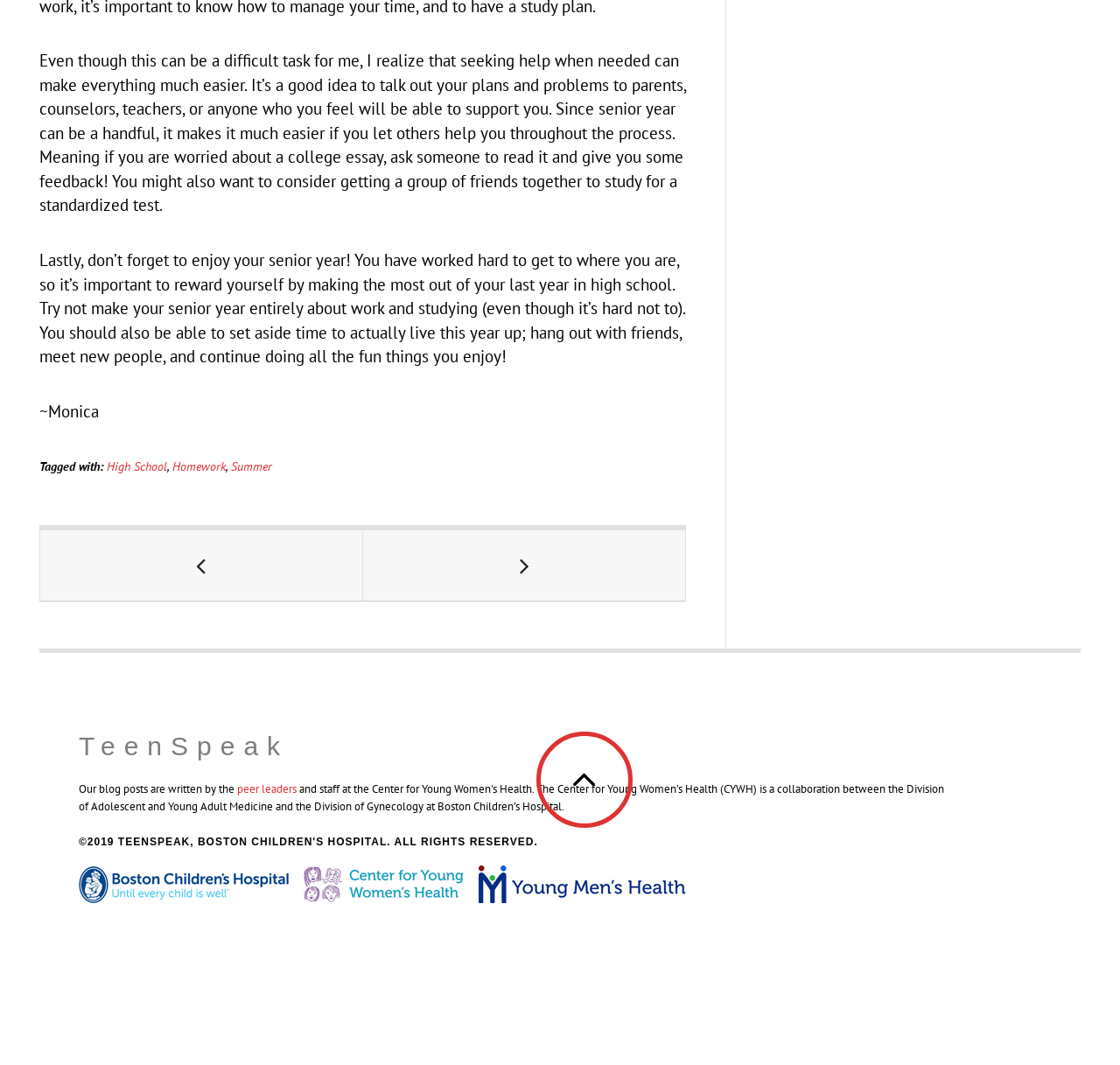What is the topic of the article?
Please provide a comprehensive answer to the question based on the webpage screenshot.

The article discusses tips and advice for senior year in high school, including seeking help, enjoying the year, and balancing work and study.